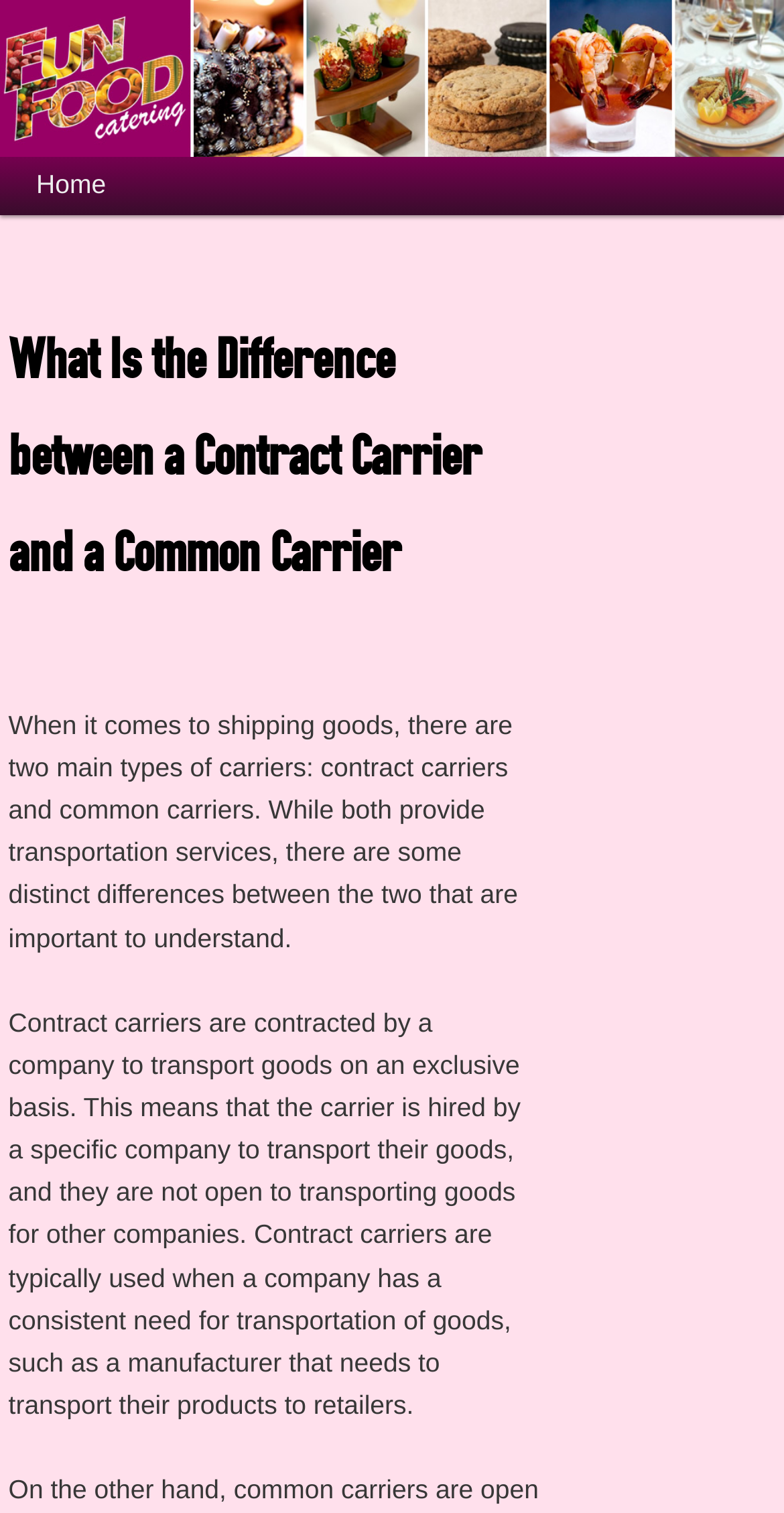Write an elaborate caption that captures the essence of the webpage.

The webpage is about the difference between contract carriers and common carriers in shipping goods. At the top left of the page, there is a heading "Fun Food Catering" with a link to the same name. Below it, there is a longer heading that describes the catering services offered by Fun Food Catering in various locations. 

To the right of the top headings, there is a link that takes up the full width of the page. Below this link, there is a heading "Main menu" followed by two links to skip to primary and secondary content. 

On the left side of the page, there is a menu with a link to "Home". Below the menu, there is a header section that contains a heading "What Is the Difference between a Contract Carrier and a Common Carrier" and two blocks of text. The first block of text provides a brief introduction to the two types of carriers, while the second block of text explains contract carriers in more detail, including how they are hired by companies to transport goods exclusively.